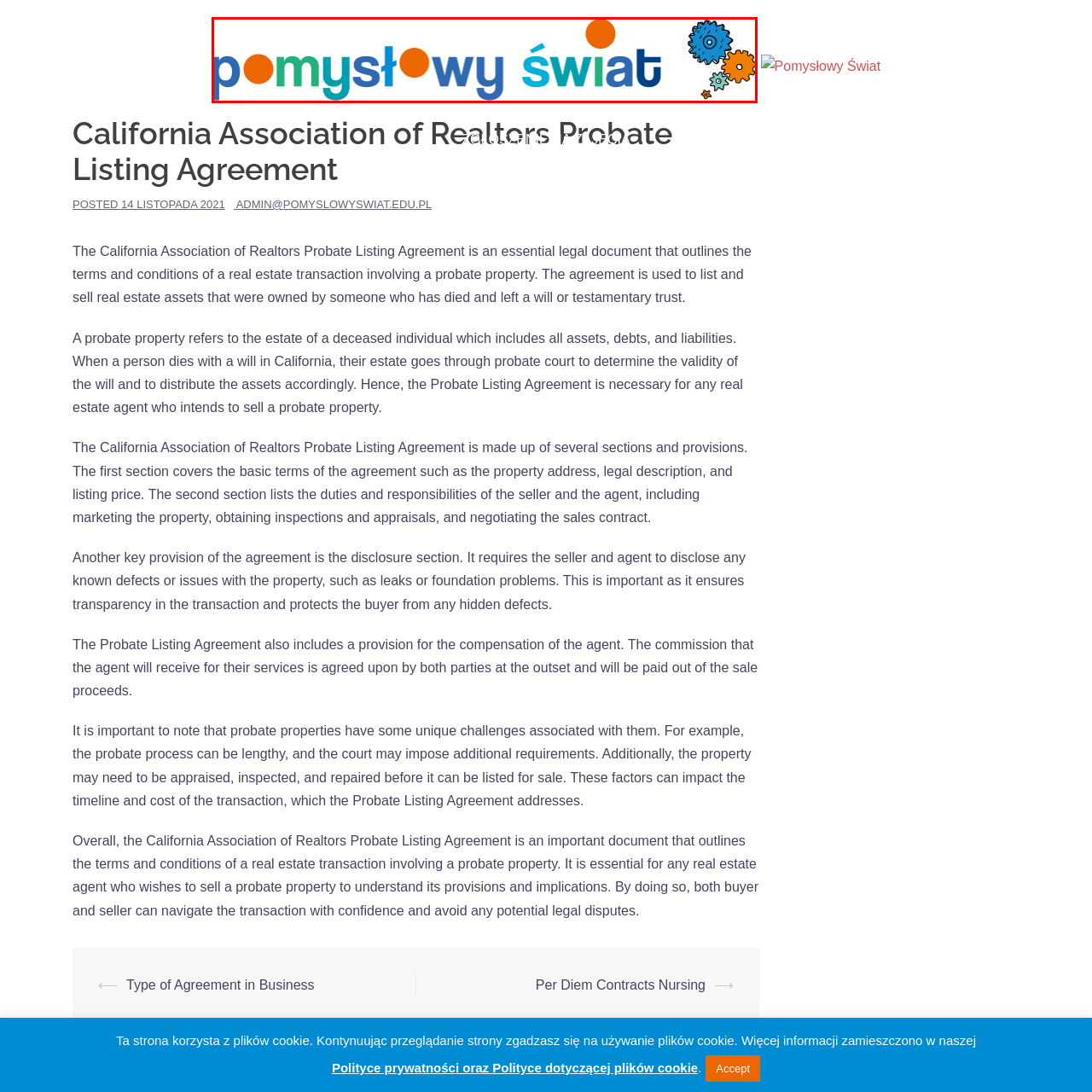Craft a detailed and vivid caption for the image that is highlighted by the red frame.

The image features the logo of "Pomysłowy Świat," a vibrant and playful design. It combines a colorful typographic representation of the brand name with graphic elements such as gears and dots, emphasizing creativity and innovation. The text "pomysłowy świat" is partially styled in green, blue, and a bright orange dot accent, reflecting a cheerful and engaging aesthetic. The inclusion of symbols like gears suggests a focus on ideas and invention, making it suitable for a context related to education, creativity, or community engagement.